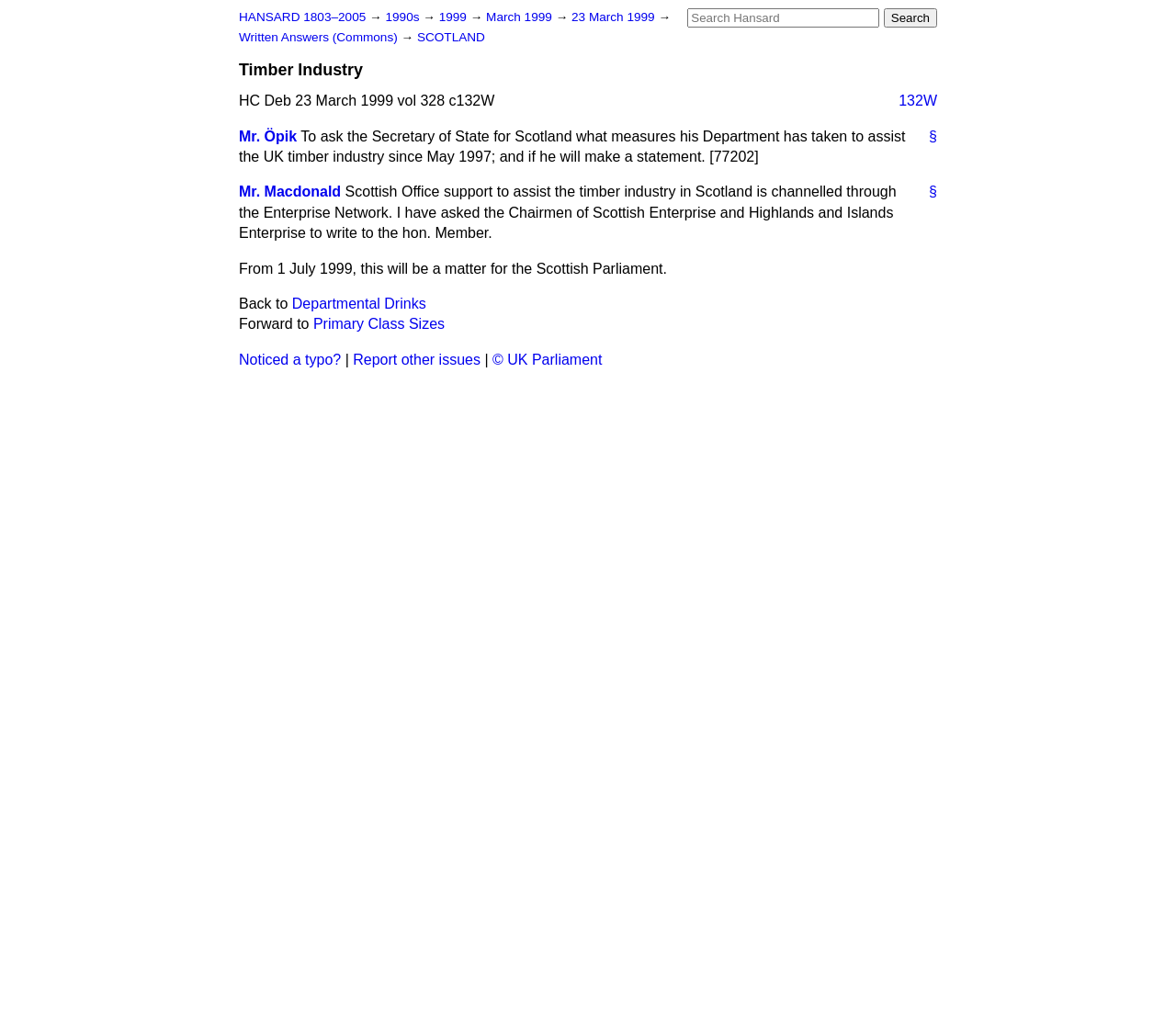What is the volume and column number of the debate?
Look at the image and respond with a single word or a short phrase.

328 c132W